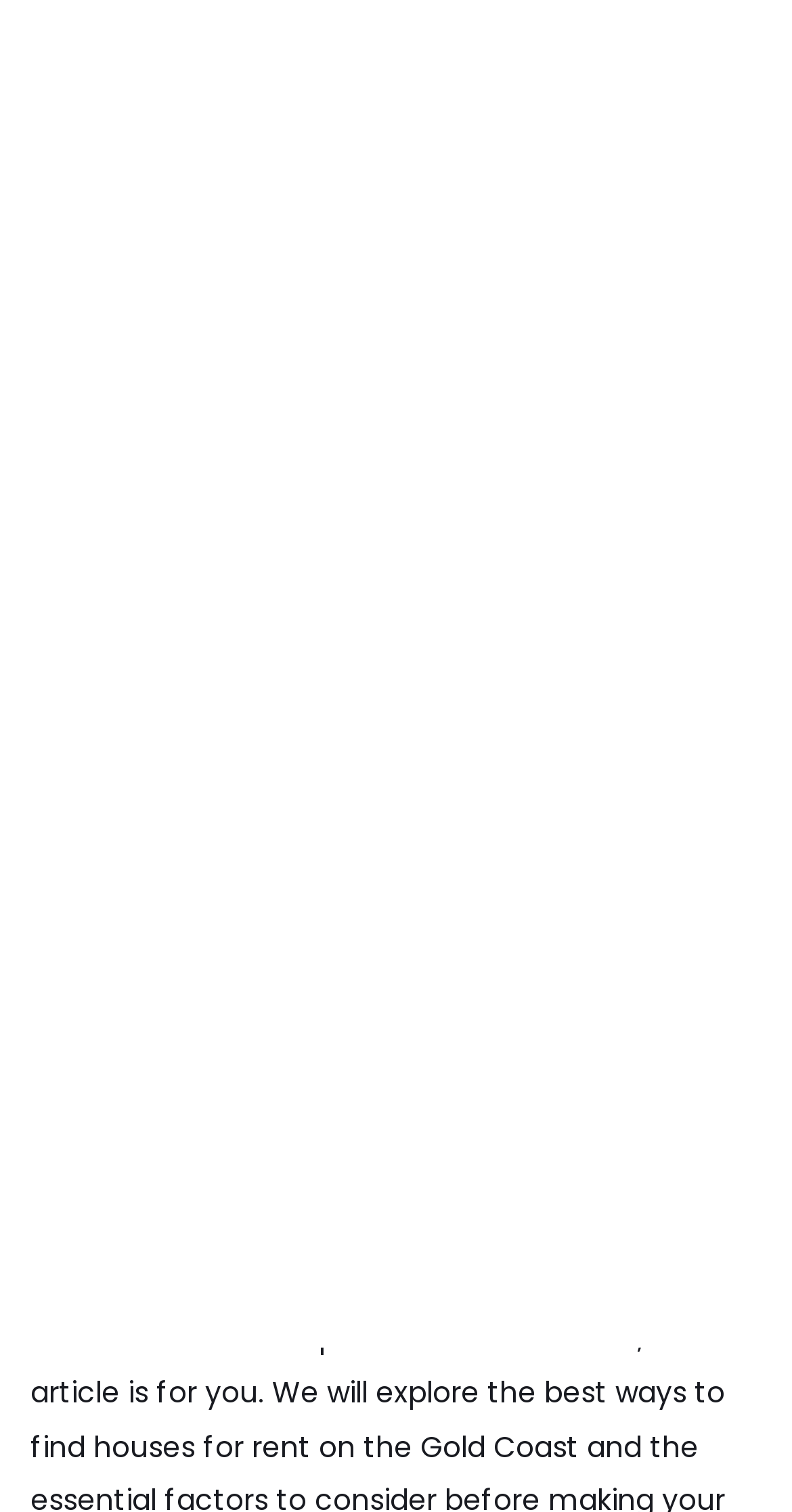Locate the bounding box coordinates of the element that should be clicked to execute the following instruction: "View Comments".

None